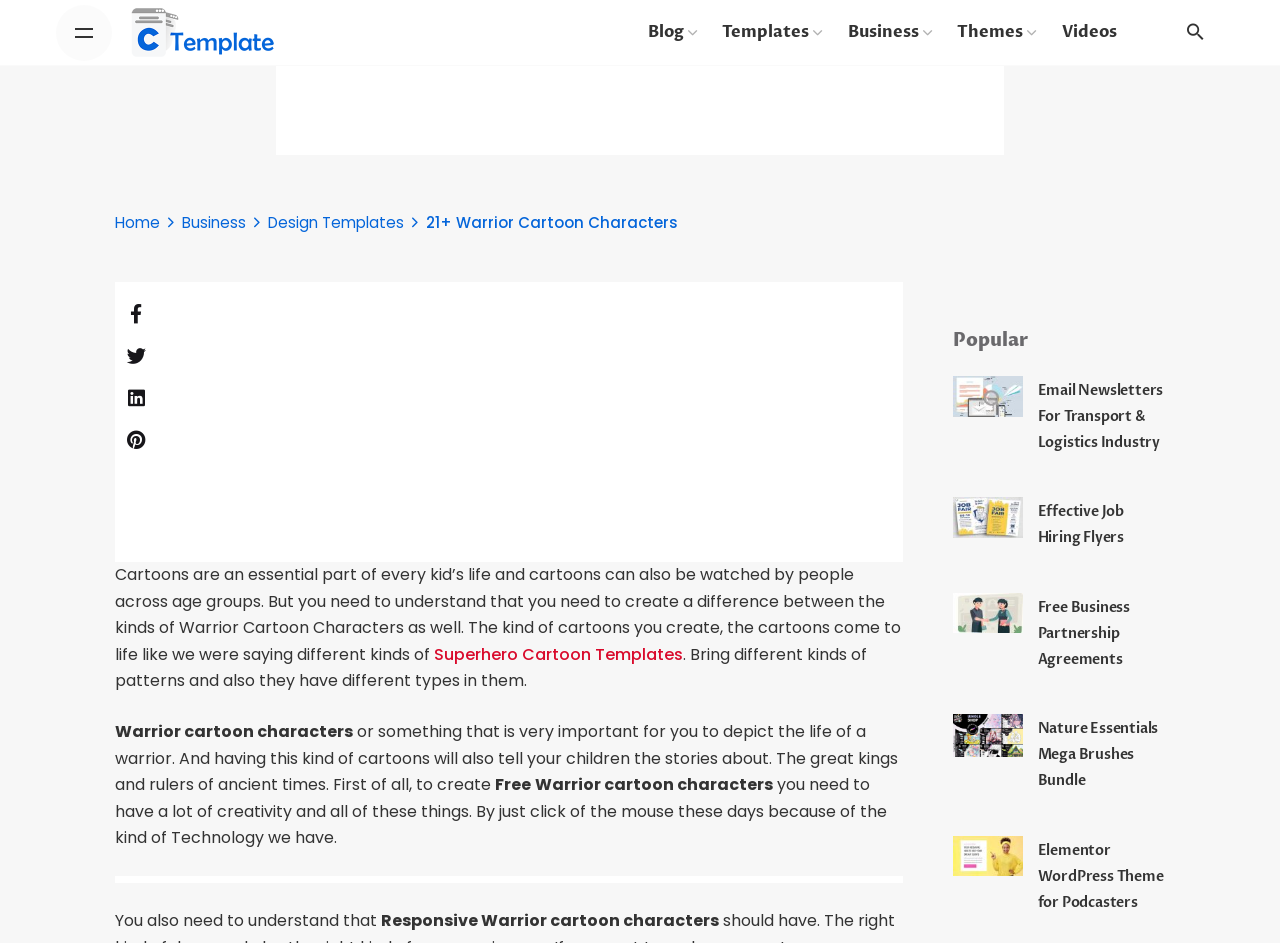How many types of Warrior Cartoon Characters are mentioned on the webpage?
Offer a detailed and full explanation in response to the question.

After carefully reading the text on the webpage, I found that two types of Warrior Cartoon Characters are mentioned: 'Responsive Warrior cartoon characters' and 'Superhero Cartoon Templates'.